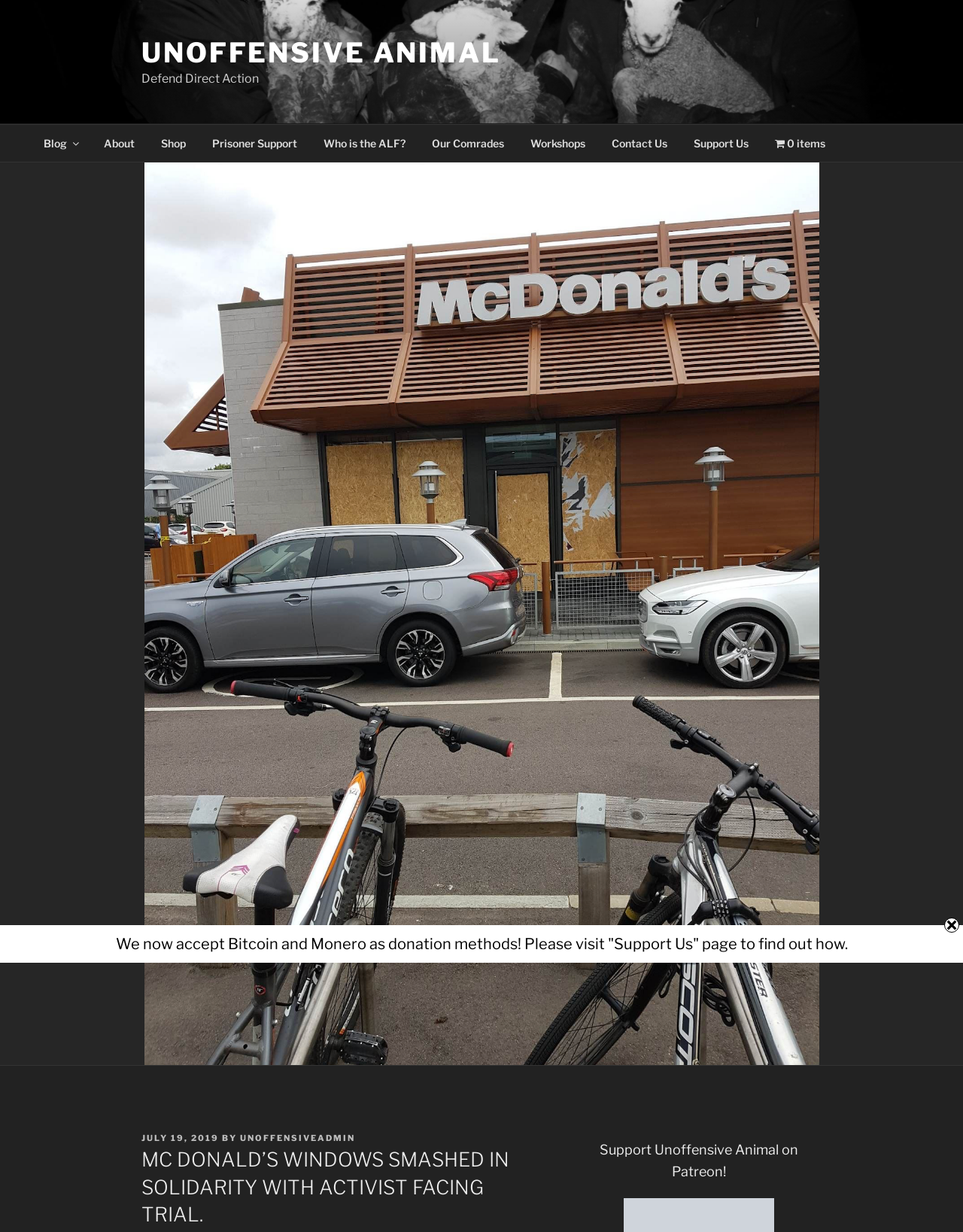What is the name of the website?
Please provide a single word or phrase answer based on the image.

Unoffensive Animal